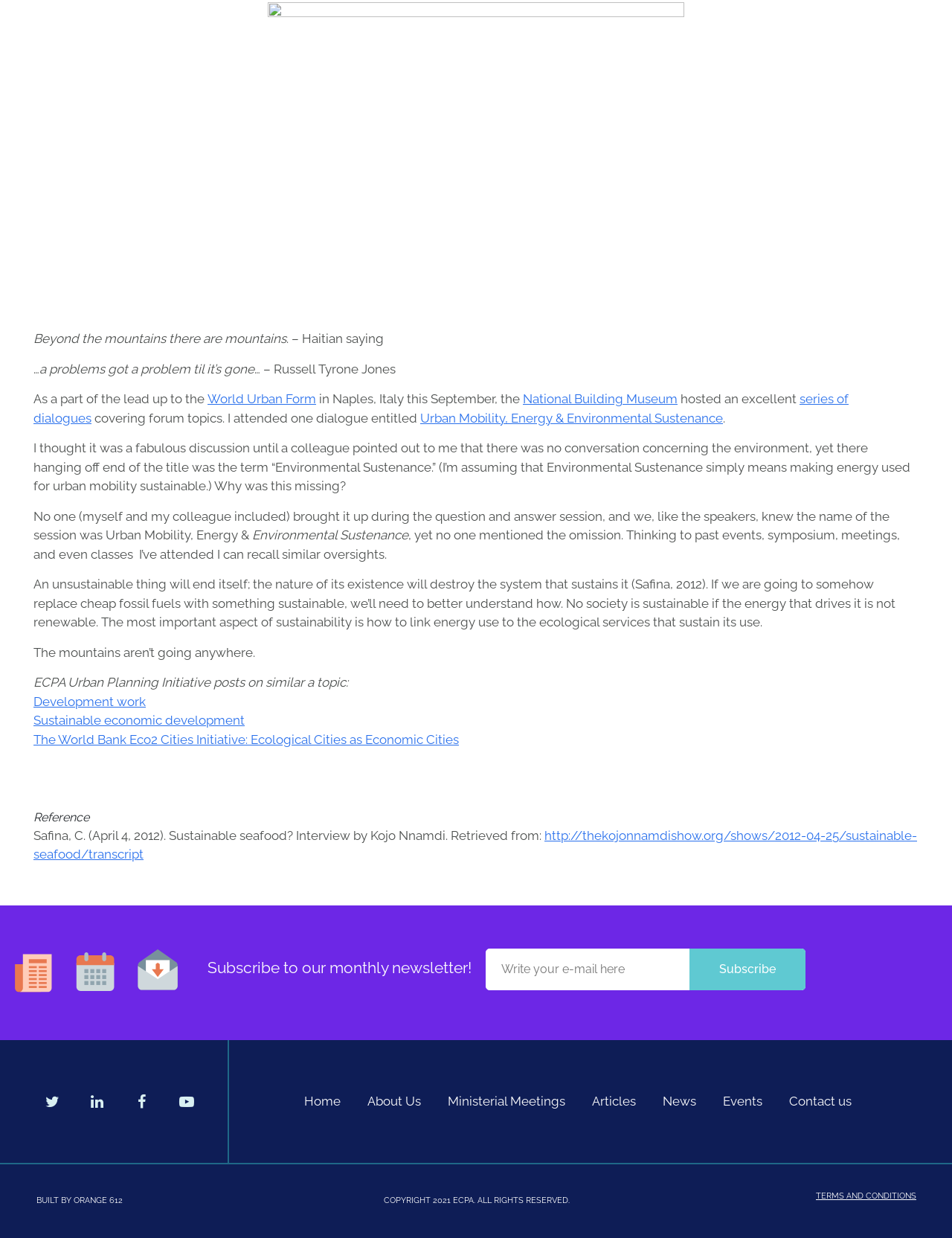Using the description "Contact us", locate and provide the bounding box of the UI element.

[0.804, 0.883, 0.895, 0.895]